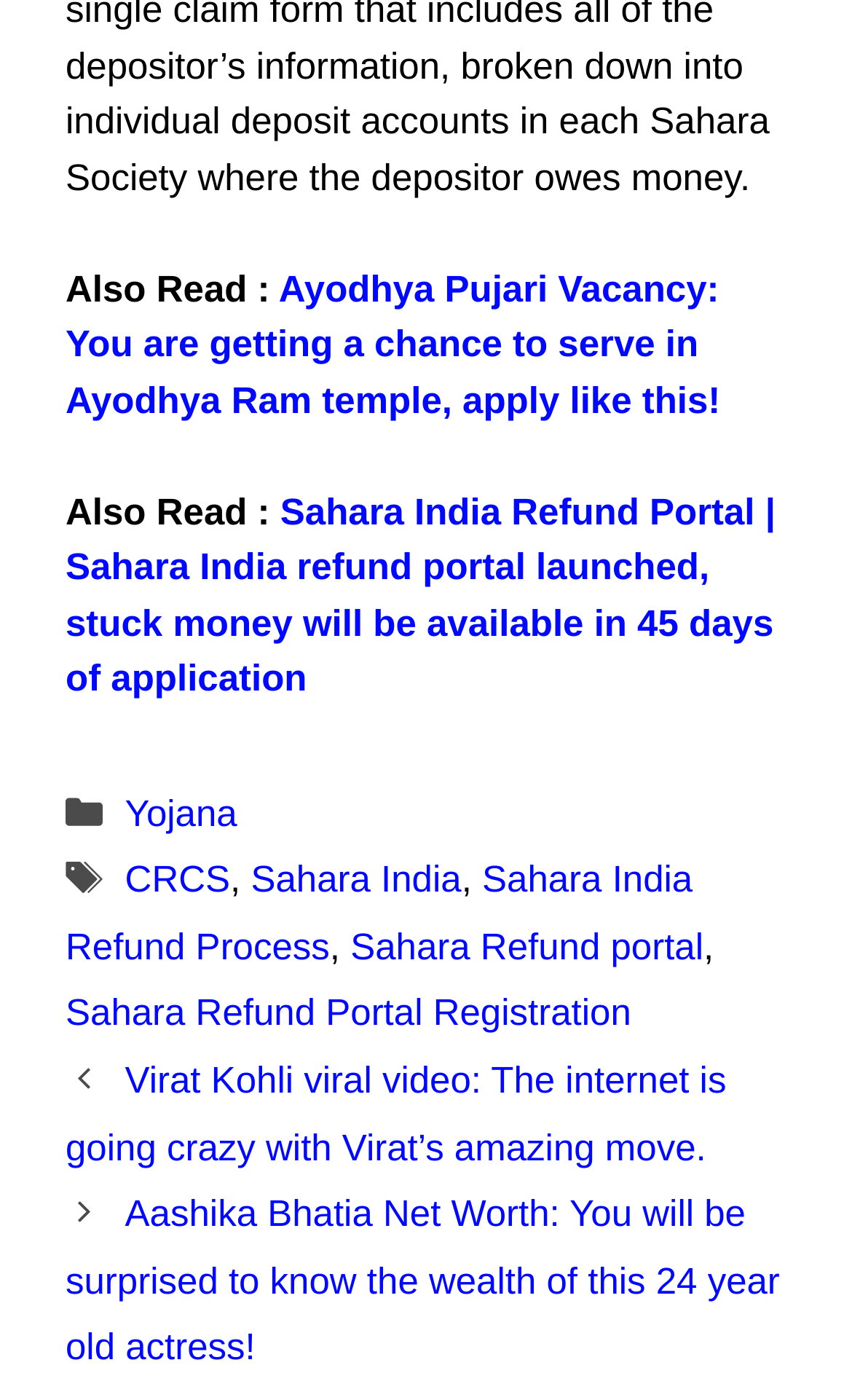Indicate the bounding box coordinates of the clickable region to achieve the following instruction: "Learn about Sahara India Refund Portal."

[0.077, 0.351, 0.91, 0.5]